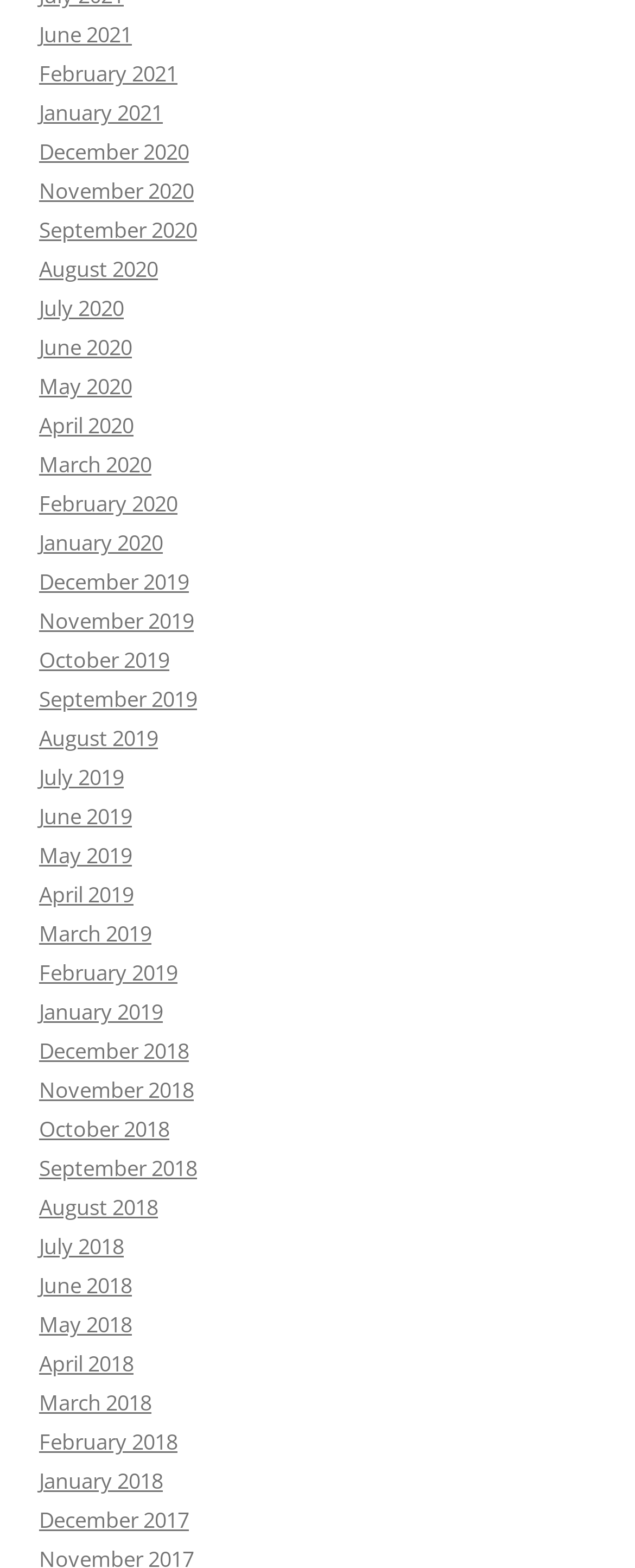What is the most recent month listed?
Refer to the screenshot and deliver a thorough answer to the question presented.

I determined the most recent month listed by examining the links provided on the webpage. The links are organized in a chronological order, with the most recent months appearing at the top. The first link is 'June 2021', which indicates that it is the most recent month listed.